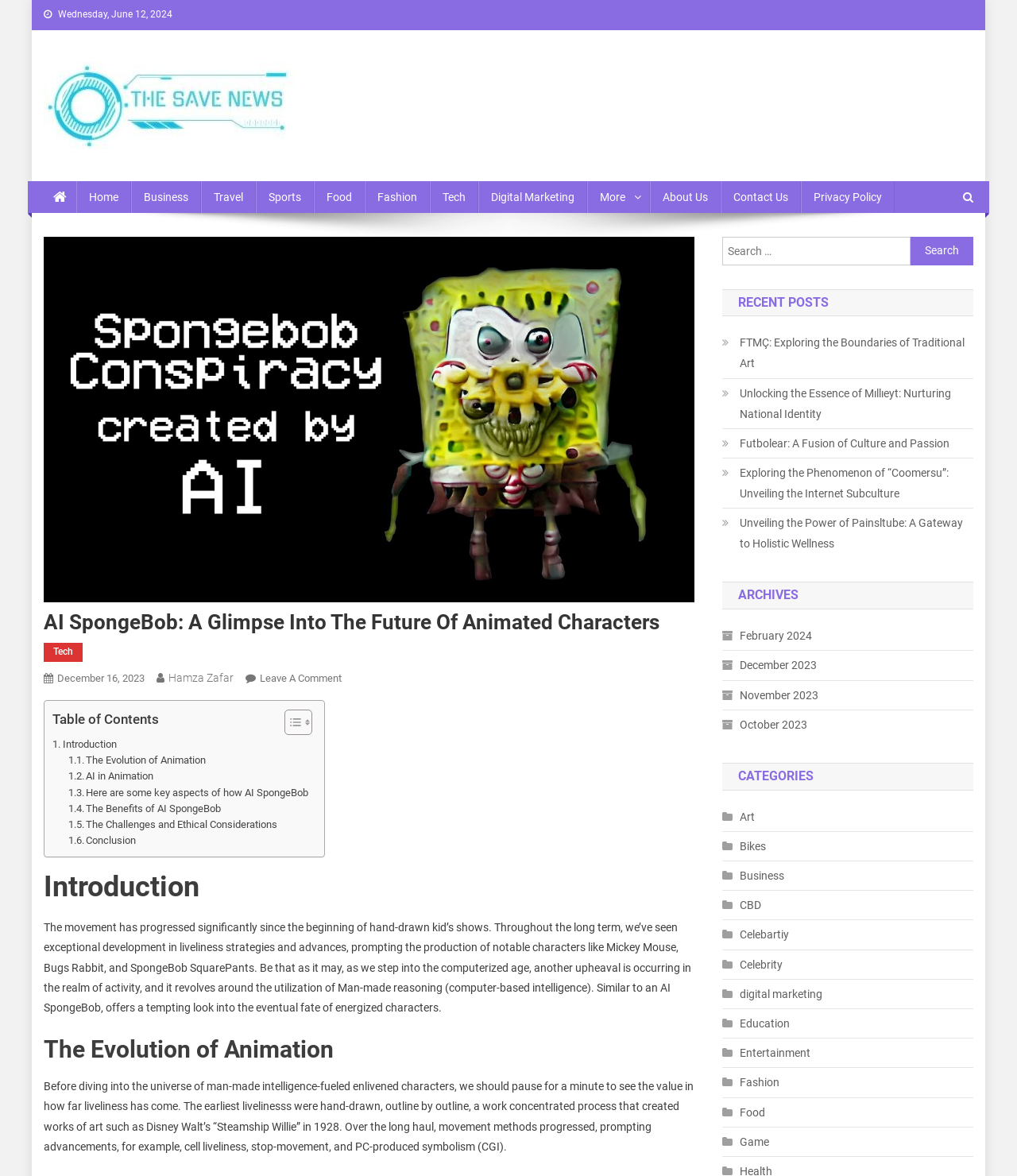Generate a comprehensive description of the webpage content.

This webpage is about AI SpongeBob, a glimpse into the future of animated characters. At the top, there is a date "Wednesday, June 12, 2024" and a set of links to different categories such as Home, Business, Travel, Sports, Food, Fashion, Tech, and Digital Marketing. Below these links, there is a search bar with a search icon and a button to toggle the table of contents.

The main content of the webpage is divided into sections, starting with an introduction to AI SpongeBob, followed by sections on the evolution of animation, AI in animation, the benefits of AI SpongeBob, and the challenges and ethical considerations. Each section has a heading and a block of text that discusses the topic.

On the right side of the webpage, there are three columns of links. The first column is labeled "RECENT POSTS" and contains links to five recent articles. The second column is labeled "ARCHIVES" and contains links to four months: February 2024, December 2023, November 2023, and October 2023. The third column is labeled "CATEGORIES" and contains links to 12 categories such as Art, Bikes, Business, CBD, Celebrity, Digital Marketing, Education, Entertainment, Fashion, Food, and Game.

At the top right corner of the webpage, there is an image of AI SpongeBob, and below it, there is a set of links to social media platforms.